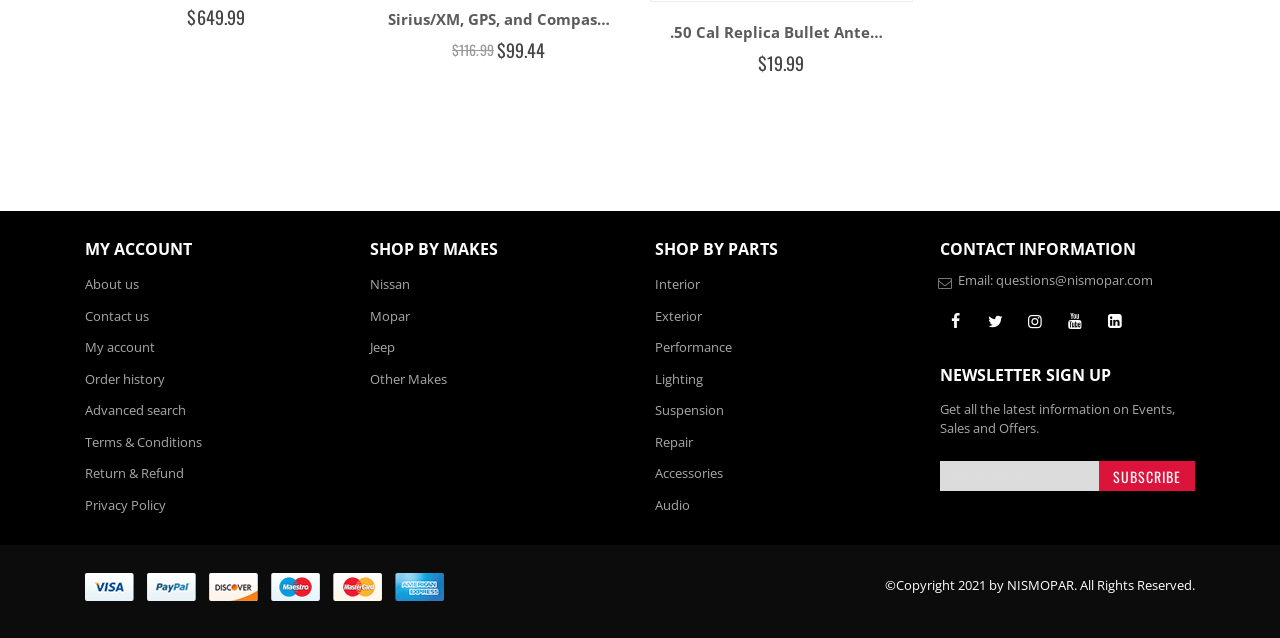Find and indicate the bounding box coordinates of the region you should select to follow the given instruction: "Go to About us page".

[0.066, 0.431, 0.109, 0.459]